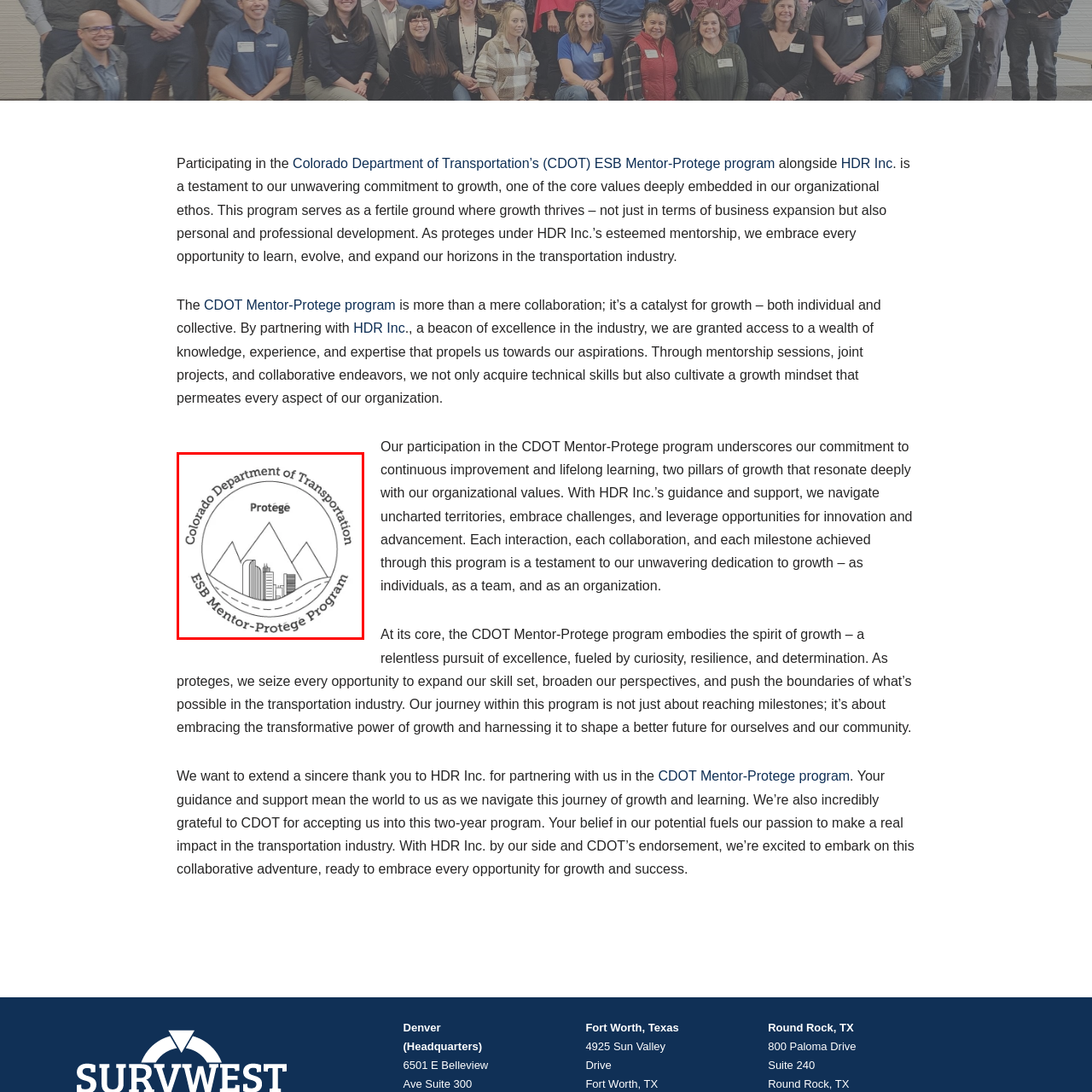Explain thoroughly what is happening in the image that is surrounded by the red box.

The image showcases the logo of the Colorado Department of Transportation's ESB Mentor-Protégé Program. The design features a stylized representation of mountains, symbolizing the natural landscape of Colorado, along with an outline of a city skyline, which signifies urban development and growth. The word "Protégé" is prominently displayed at the center, emphasizing the program's focus on mentorship and personal development. Encircling the image, the program's full name reaffirms the collaborative spirit of fostering growth and learning in the transportation sector. This logo embodies the commitment to nurturing talent and professional development within the framework of impactful partnerships.